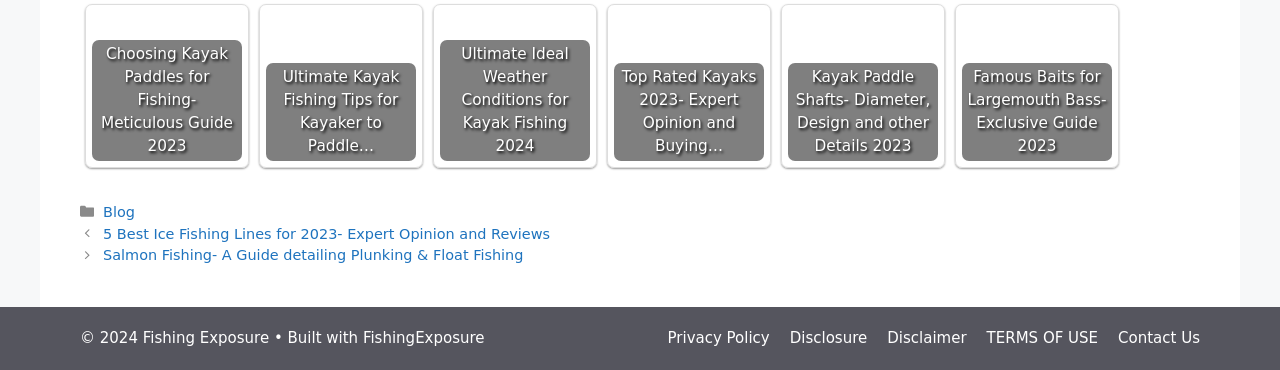Determine the bounding box coordinates of the clickable region to follow the instruction: "Read the article about choosing kayak paddles for fishing".

[0.072, 0.03, 0.189, 0.436]